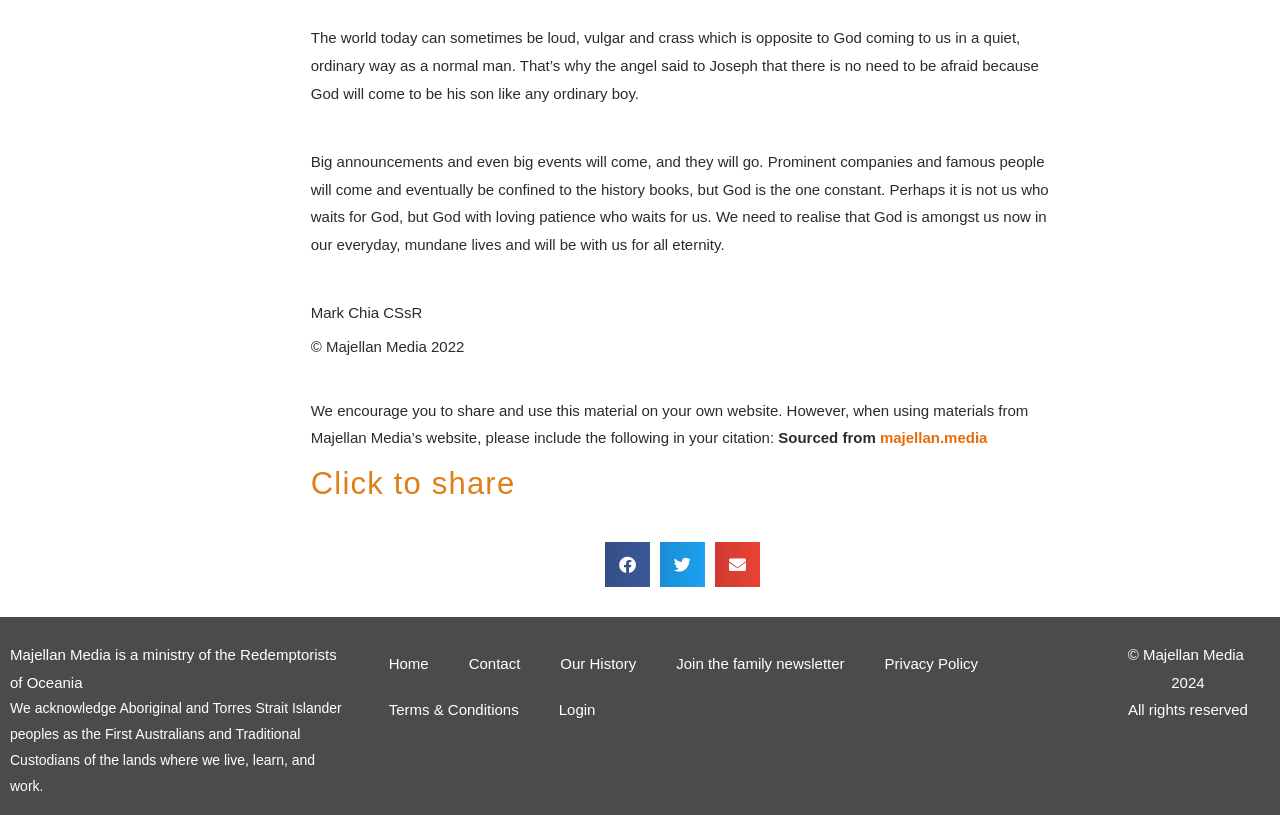Provide the bounding box coordinates of the area you need to click to execute the following instruction: "Visit the home page".

[0.288, 0.786, 0.351, 0.843]